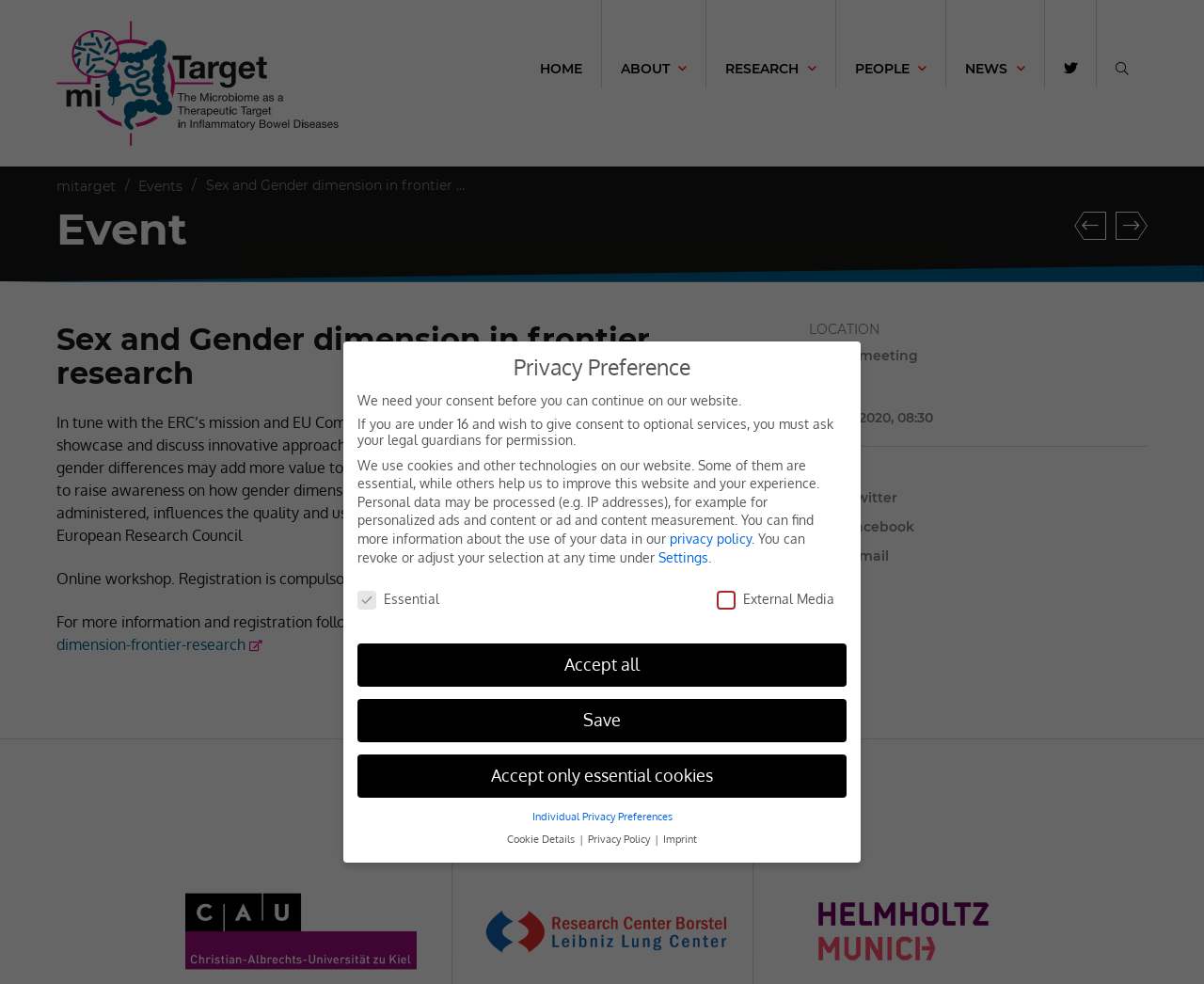Please identify the bounding box coordinates of the clickable area that will fulfill the following instruction: "Click the registration link". The coordinates should be in the format of four float numbers between 0 and 1, i.e., [left, top, right, bottom].

[0.047, 0.622, 0.603, 0.664]